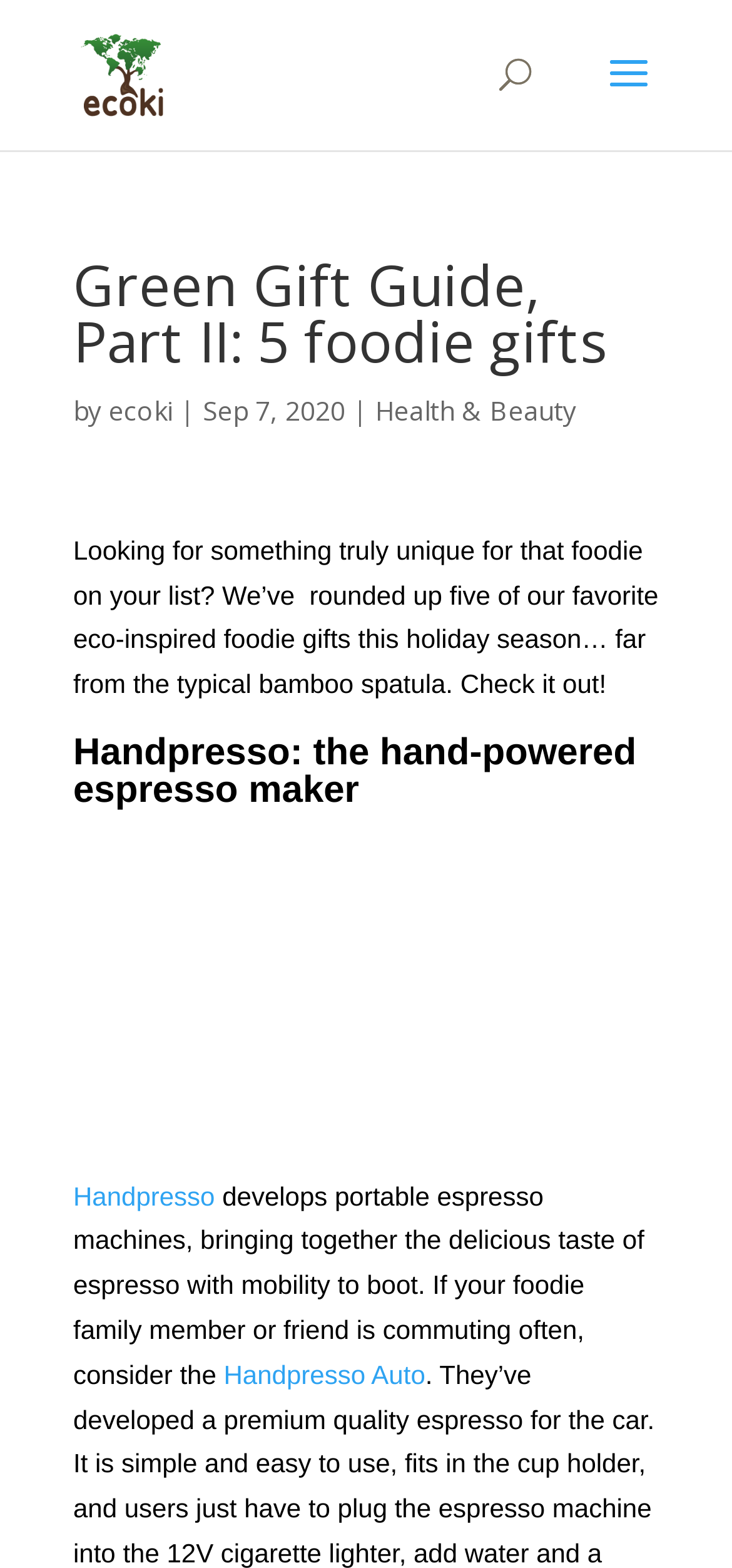How many foodie gifts are featured?
Using the image as a reference, give an elaborate response to the question.

The webpage title 'Green Gift Guide, Part II: 5 foodie gifts' indicates that there are 5 foodie gifts featured in this article.